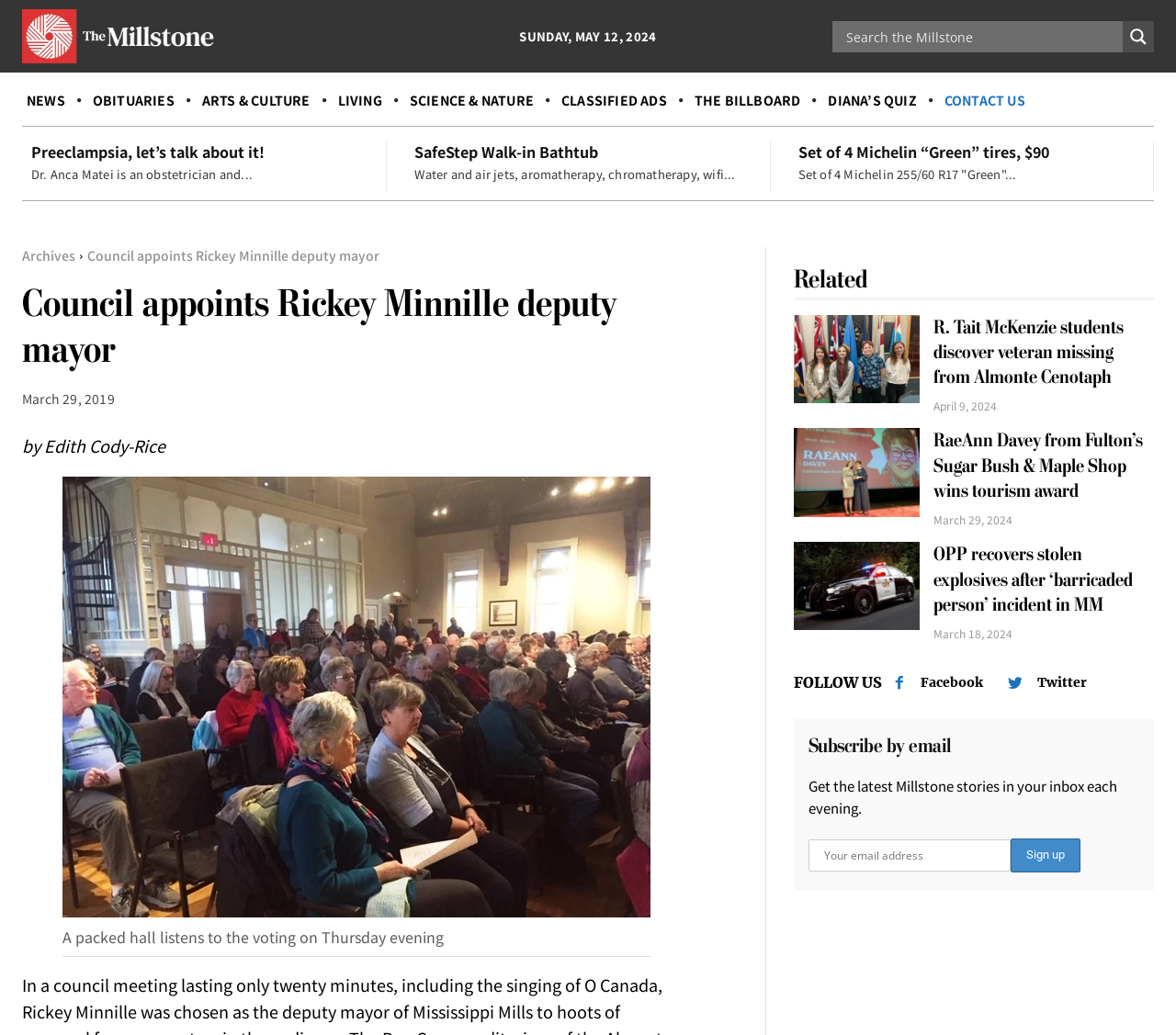Please locate the bounding box coordinates of the element's region that needs to be clicked to follow the instruction: "Read about Preeclampsia". The bounding box coordinates should be provided as four float numbers between 0 and 1, i.e., [left, top, right, bottom].

[0.027, 0.136, 0.228, 0.157]